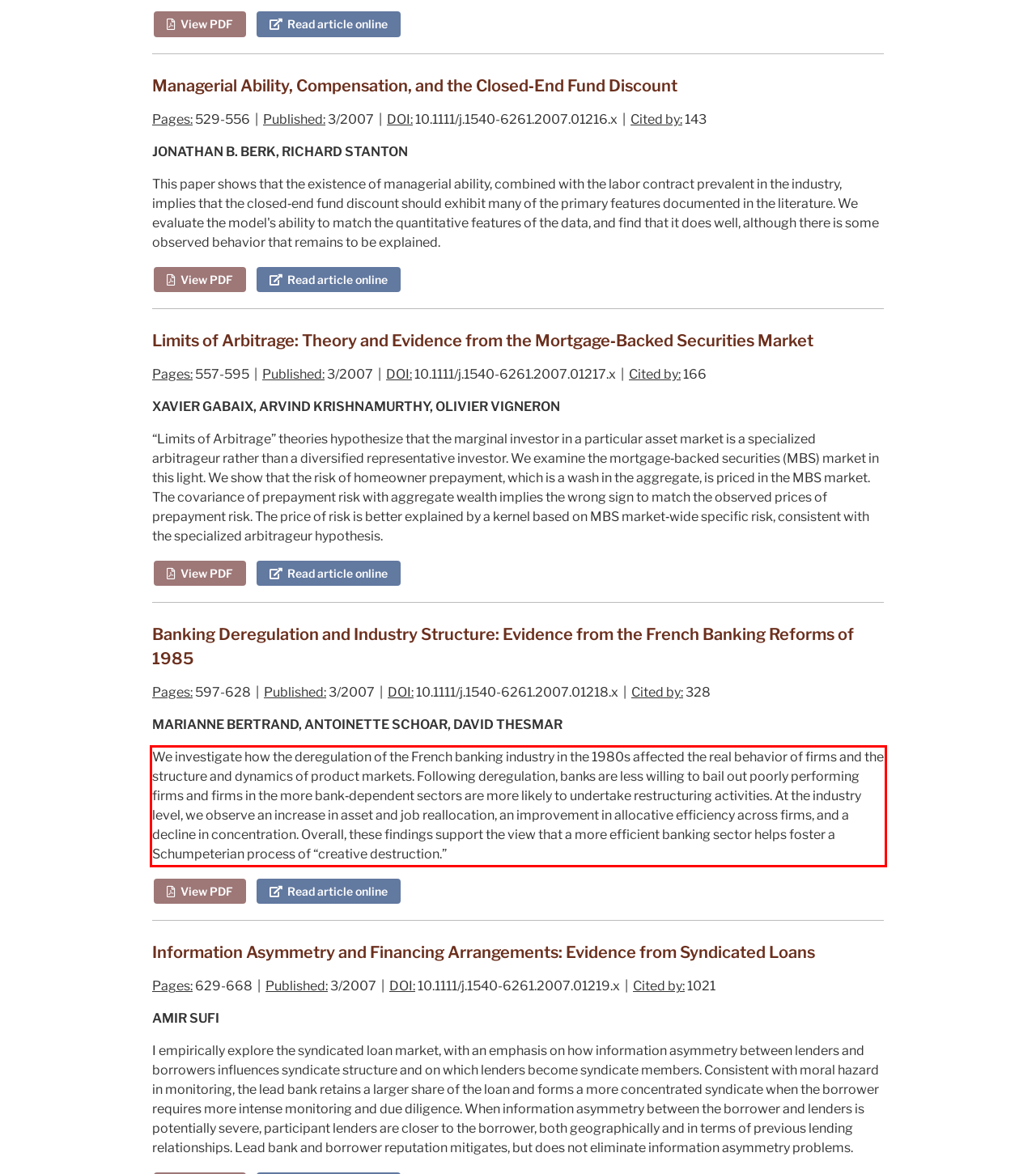You are presented with a webpage screenshot featuring a red bounding box. Perform OCR on the text inside the red bounding box and extract the content.

We investigate how the deregulation of the French banking industry in the 1980s affected the real behavior of firms and the structure and dynamics of product markets. Following deregulation, banks are less willing to bail out poorly performing firms and firms in the more bank‐dependent sectors are more likely to undertake restructuring activities. At the industry level, we observe an increase in asset and job reallocation, an improvement in allocative efficiency across firms, and a decline in concentration. Overall, these findings support the view that a more efficient banking sector helps foster a Schumpeterian process of “creative destruction.”